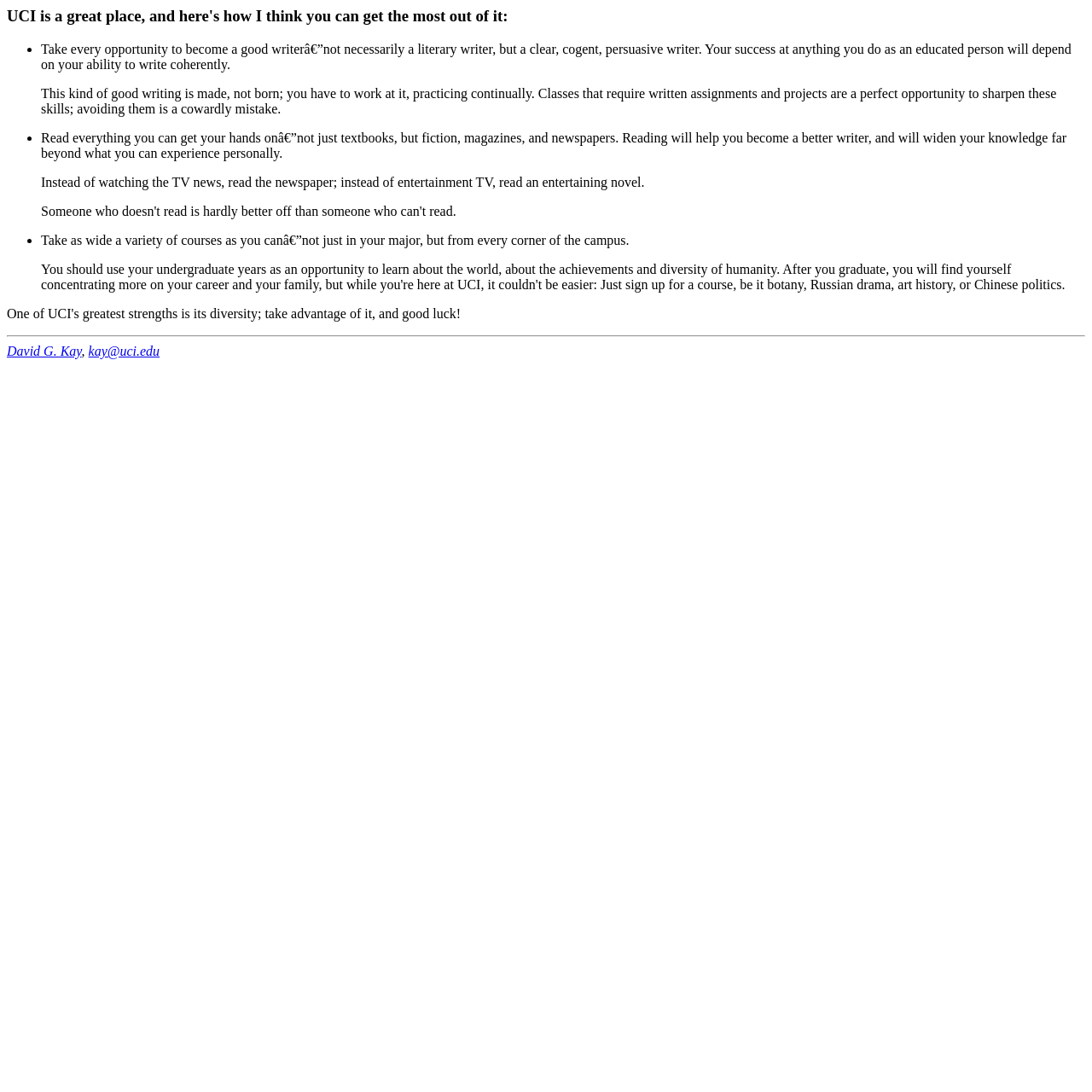Please find the bounding box coordinates (top-left x, top-left y, bottom-right x, bottom-right y) in the screenshot for the UI element described as follows: kay@uci.edu

[0.081, 0.315, 0.146, 0.328]